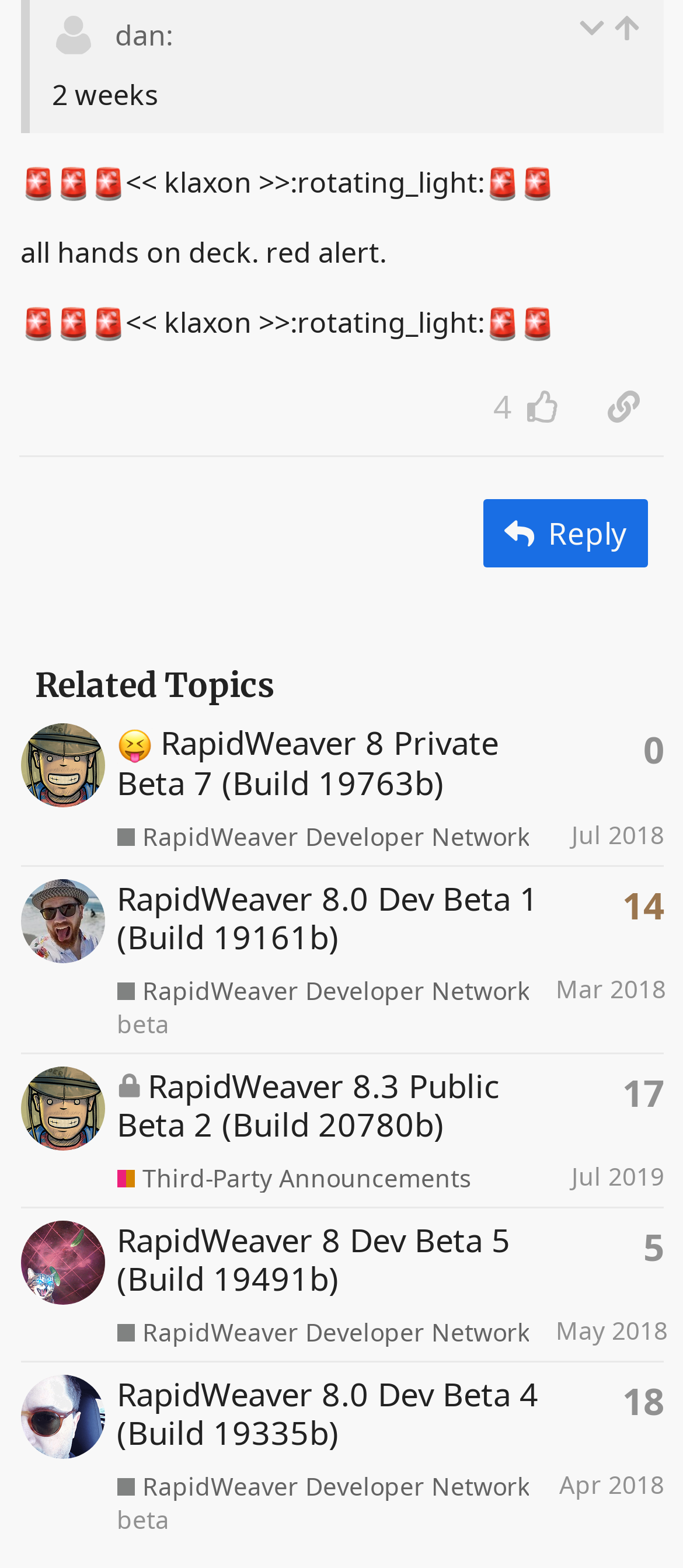How many topics are listed on the webpage?
Refer to the image and provide a one-word or short phrase answer.

4